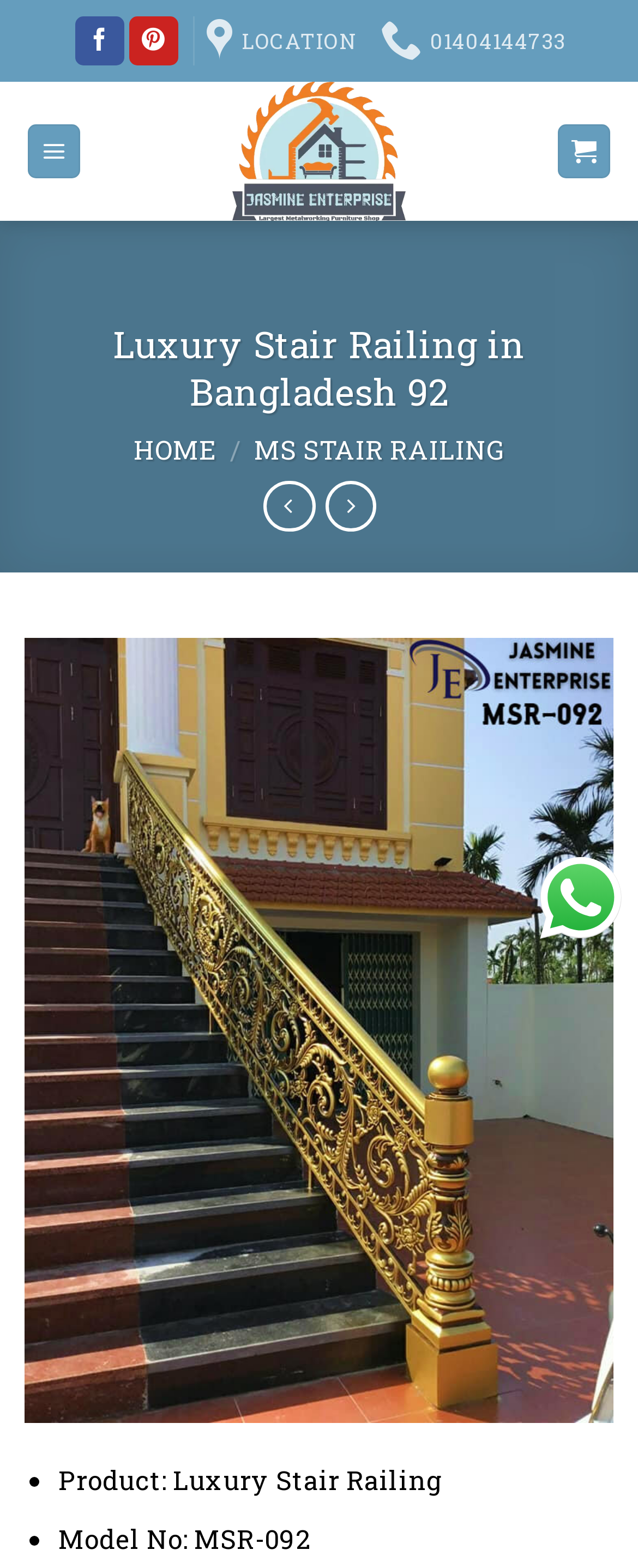Determine the bounding box coordinates for the element that should be clicked to follow this instruction: "View product details". The coordinates should be given as four float numbers between 0 and 1, in the format [left, top, right, bottom].

[0.092, 0.933, 0.694, 0.955]